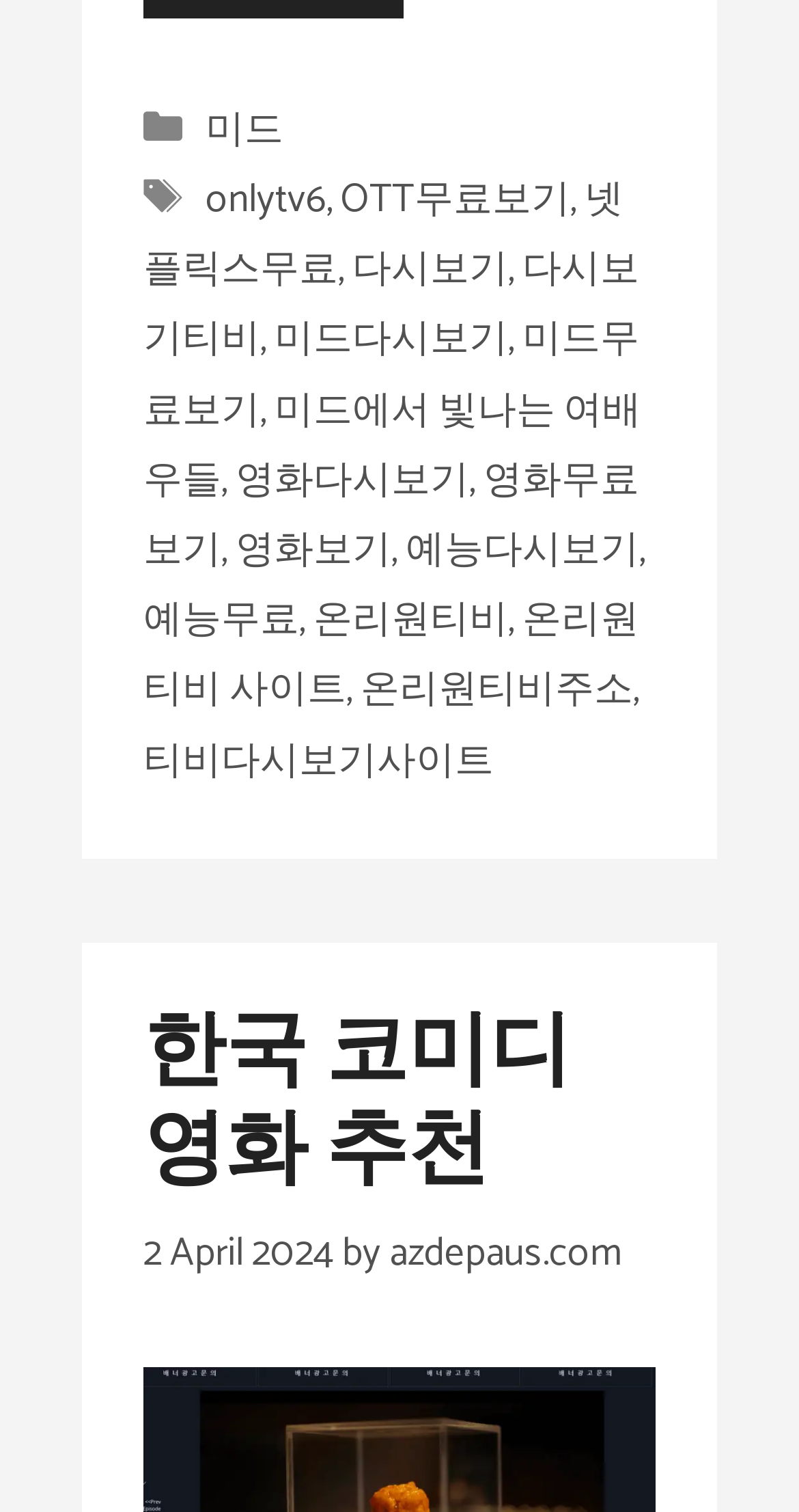What is the date of the article?
Please provide a single word or phrase as your answer based on the screenshot.

2 April 2024